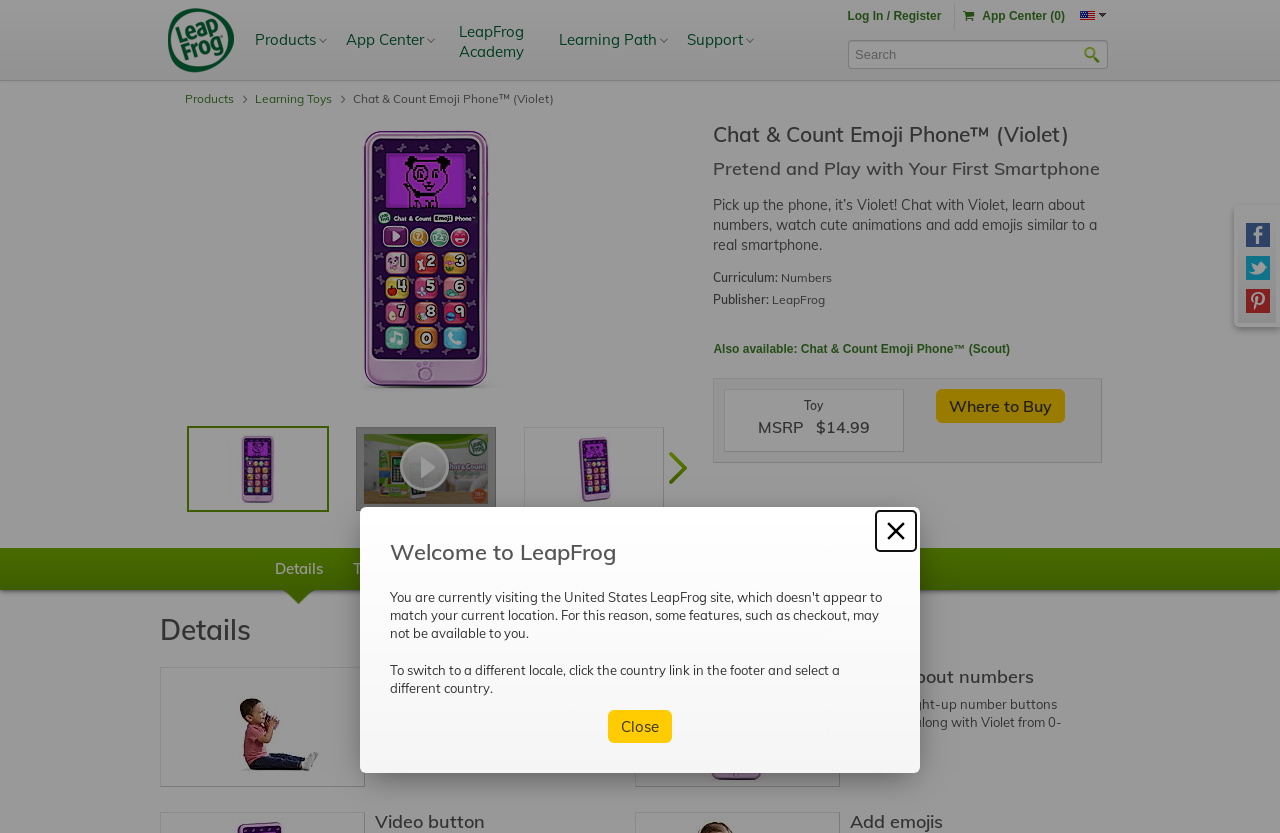Find the bounding box coordinates for the element that must be clicked to complete the instruction: "Close the welcome dialog". The coordinates should be four float numbers between 0 and 1, indicated as [left, top, right, bottom].

[0.684, 0.613, 0.716, 0.662]